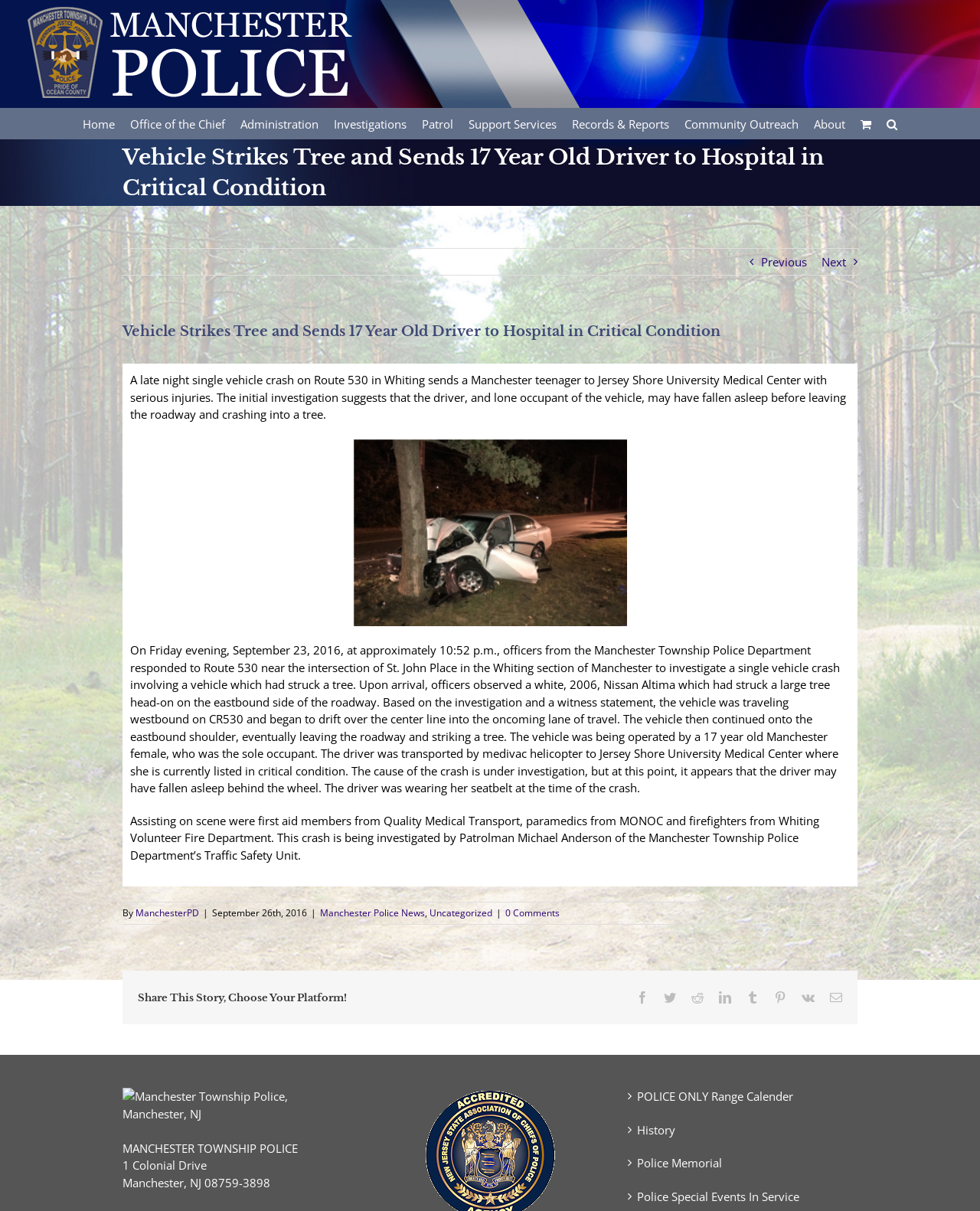Find the bounding box of the element with the following description: "Next". The coordinates must be four float numbers between 0 and 1, formatted as [left, top, right, bottom].

[0.838, 0.205, 0.863, 0.227]